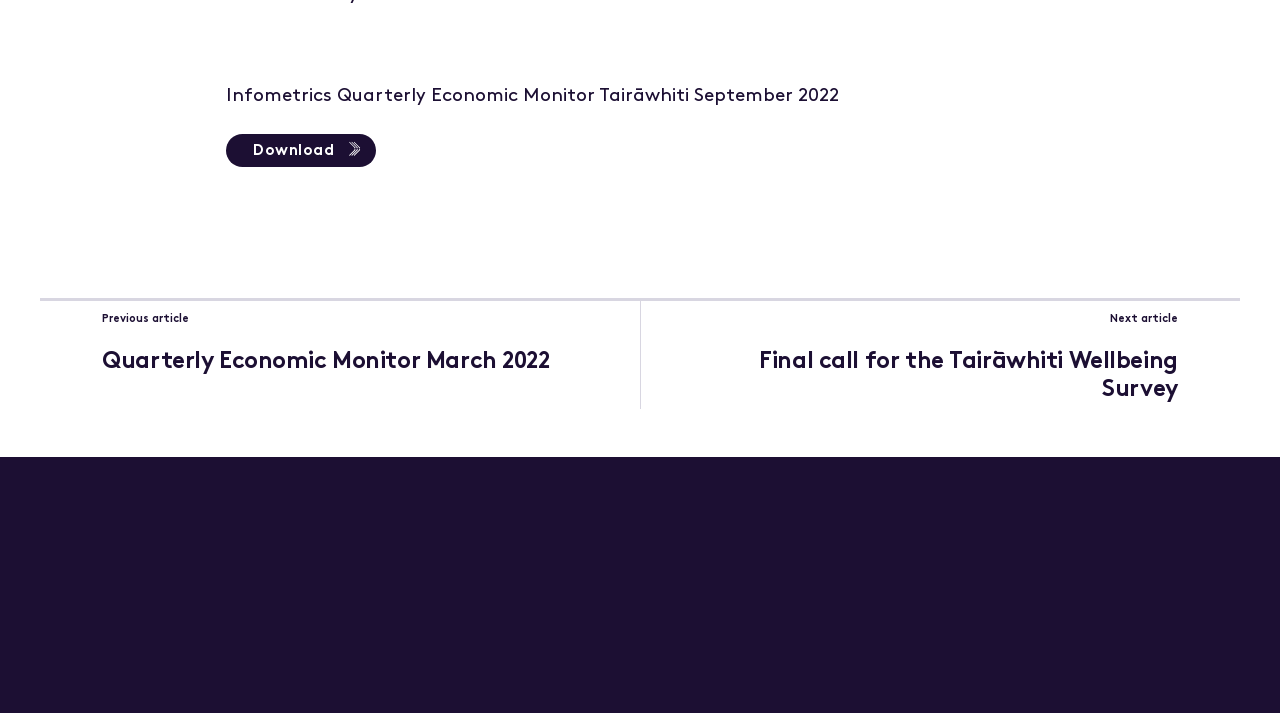How many links are there in the webpage?
Provide a short answer using one word or a brief phrase based on the image.

9